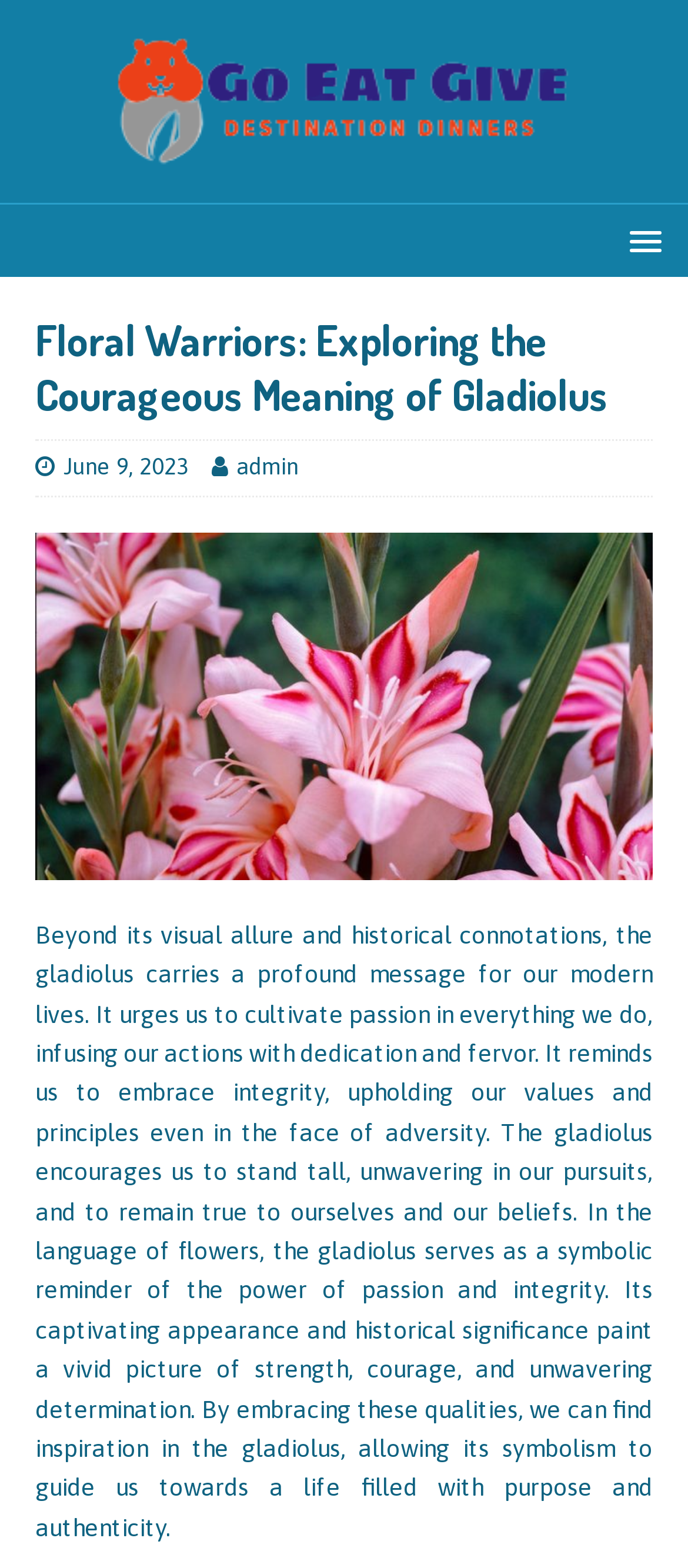Produce an elaborate caption capturing the essence of the webpage.

The webpage is about the meaning of gladiolus flowers, specifically their courageous symbolism. At the top left of the page, there is a link to "Go Eat Give" accompanied by an image with the same name. Below this, there is a menu link with a popup option.

The main content of the page is divided into two sections. On the left side, there is a header section with a heading that reads "Floral Warriors: Exploring the Courageous Meaning of Gladiolus". Below this heading, there are two links: one to the date "June 9, 2023" and another to the author "admin".

On the right side of the header section, there is a large figure that takes up most of the space, containing an image related to the gladiolus flower. Below this image, there is a block of text that explains the symbolic meaning of the gladiolus, including its representation of passion, integrity, and courage. The text encourages readers to cultivate these qualities in their own lives.